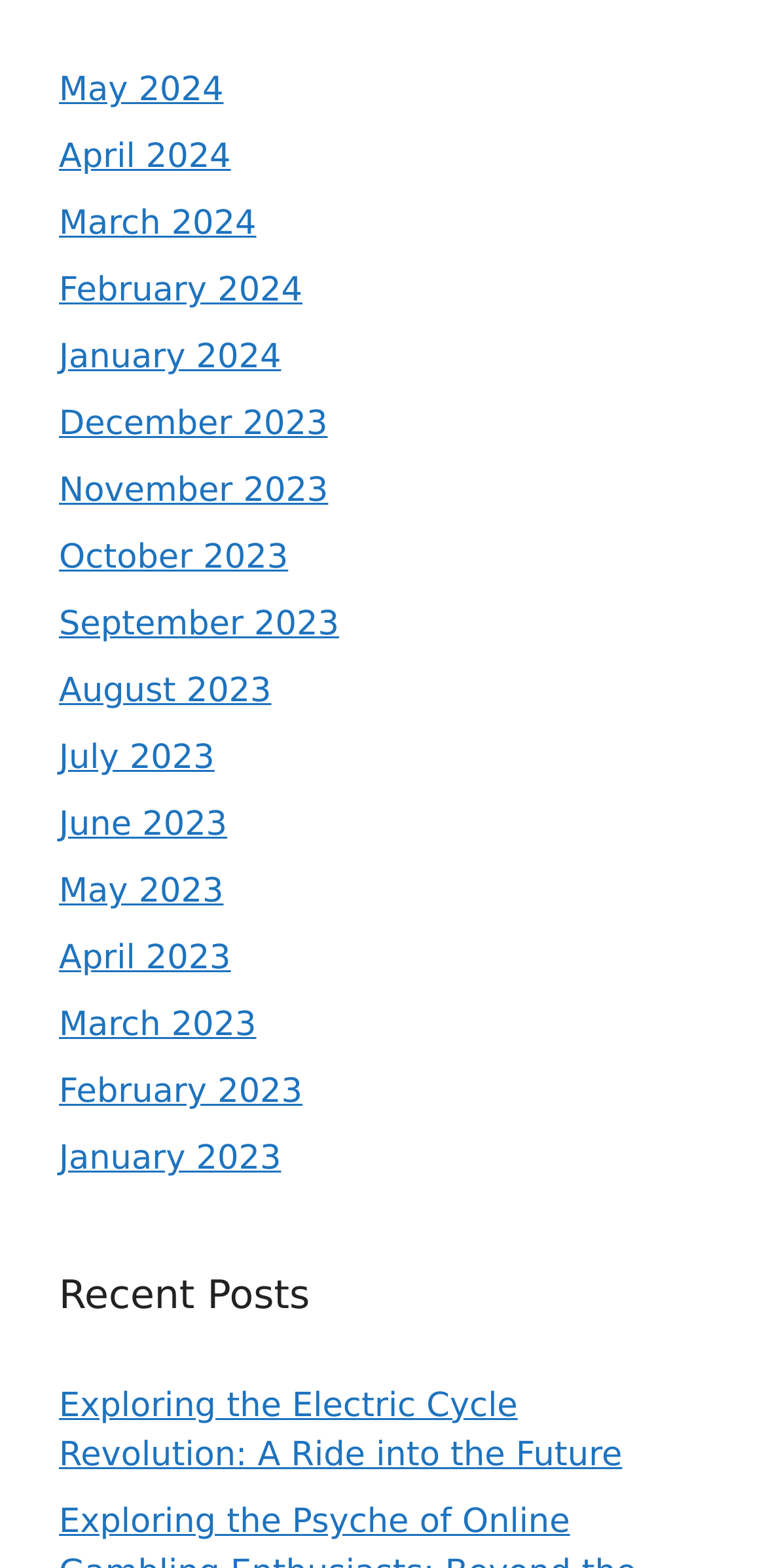Are the month links arranged in chronological order?
Please ensure your answer to the question is detailed and covers all necessary aspects.

By examining the list of month links, I can see that they are arranged in chronological order, with the most recent month (May 2024) first and the oldest month (January 2023) last.